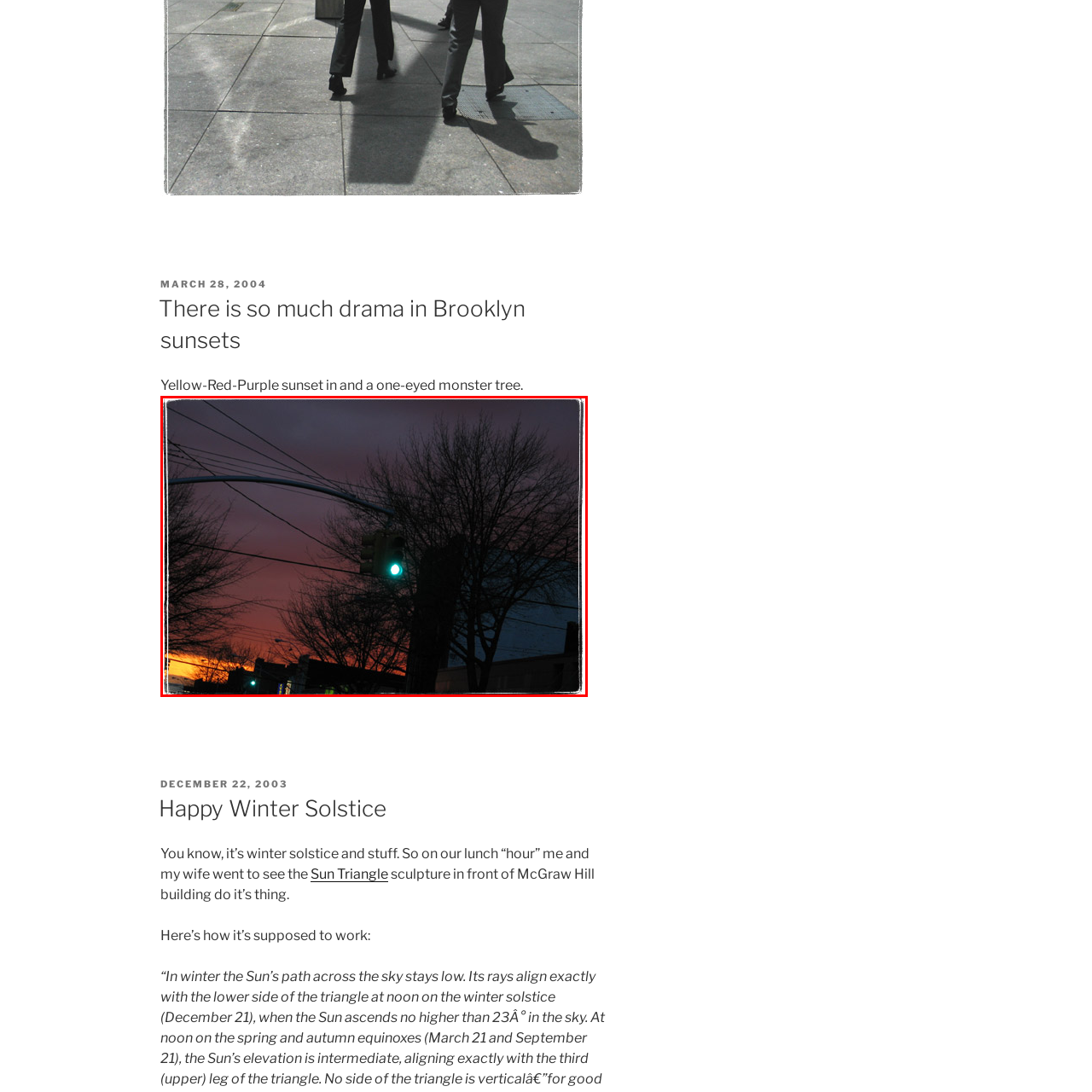Refer to the image encased in the red bounding box and answer the subsequent question with a single word or phrase:
What is conveyed by the scene?

A sense of stillness and transition